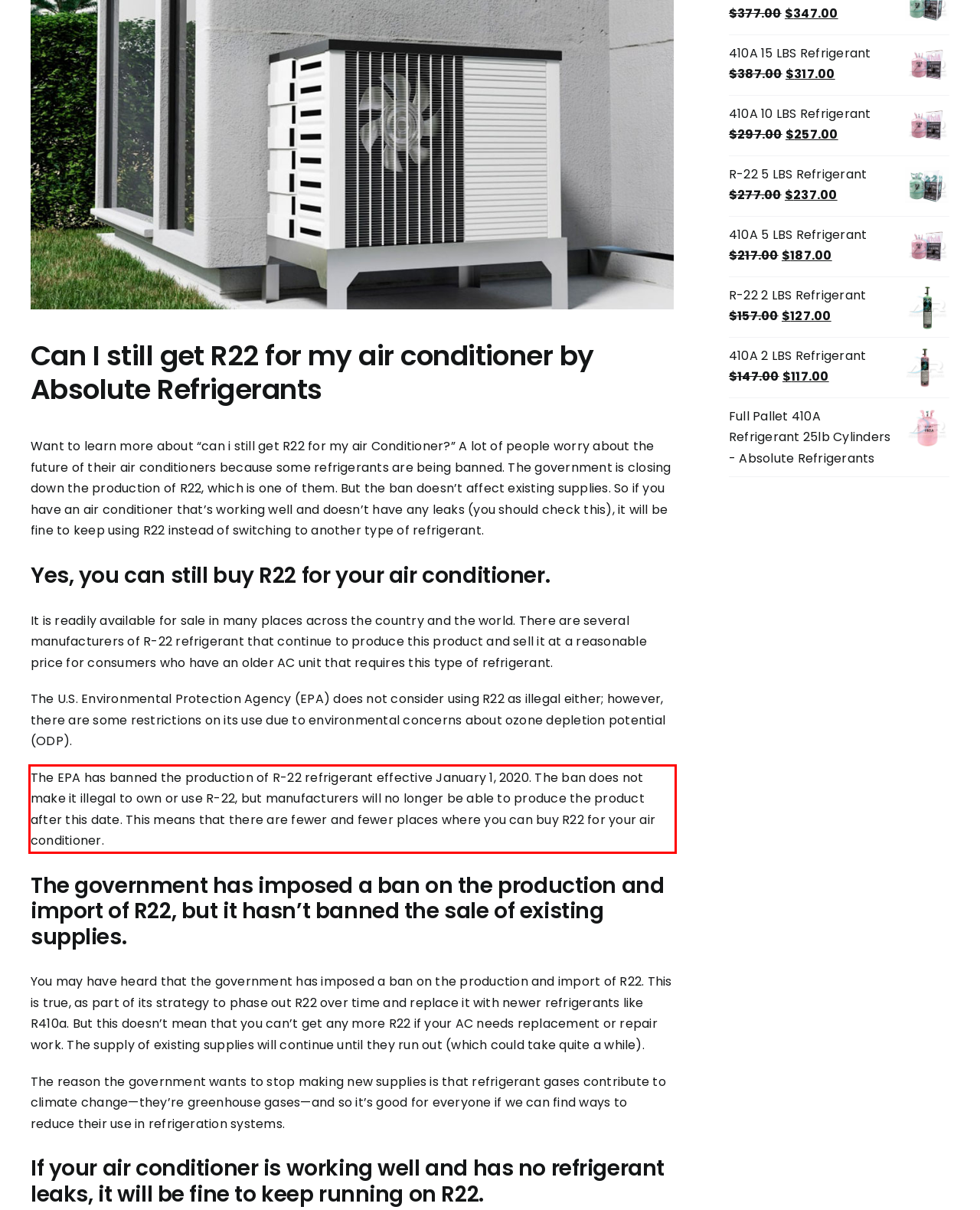You have a screenshot of a webpage with a red bounding box. Use OCR to generate the text contained within this red rectangle.

The EPA has banned the production of R-22 refrigerant effective January 1, 2020. The ban does not make it illegal to own or use R-22, but manufacturers will no longer be able to produce the product after this date. This means that there are fewer and fewer places where you can buy R22 for your air conditioner.